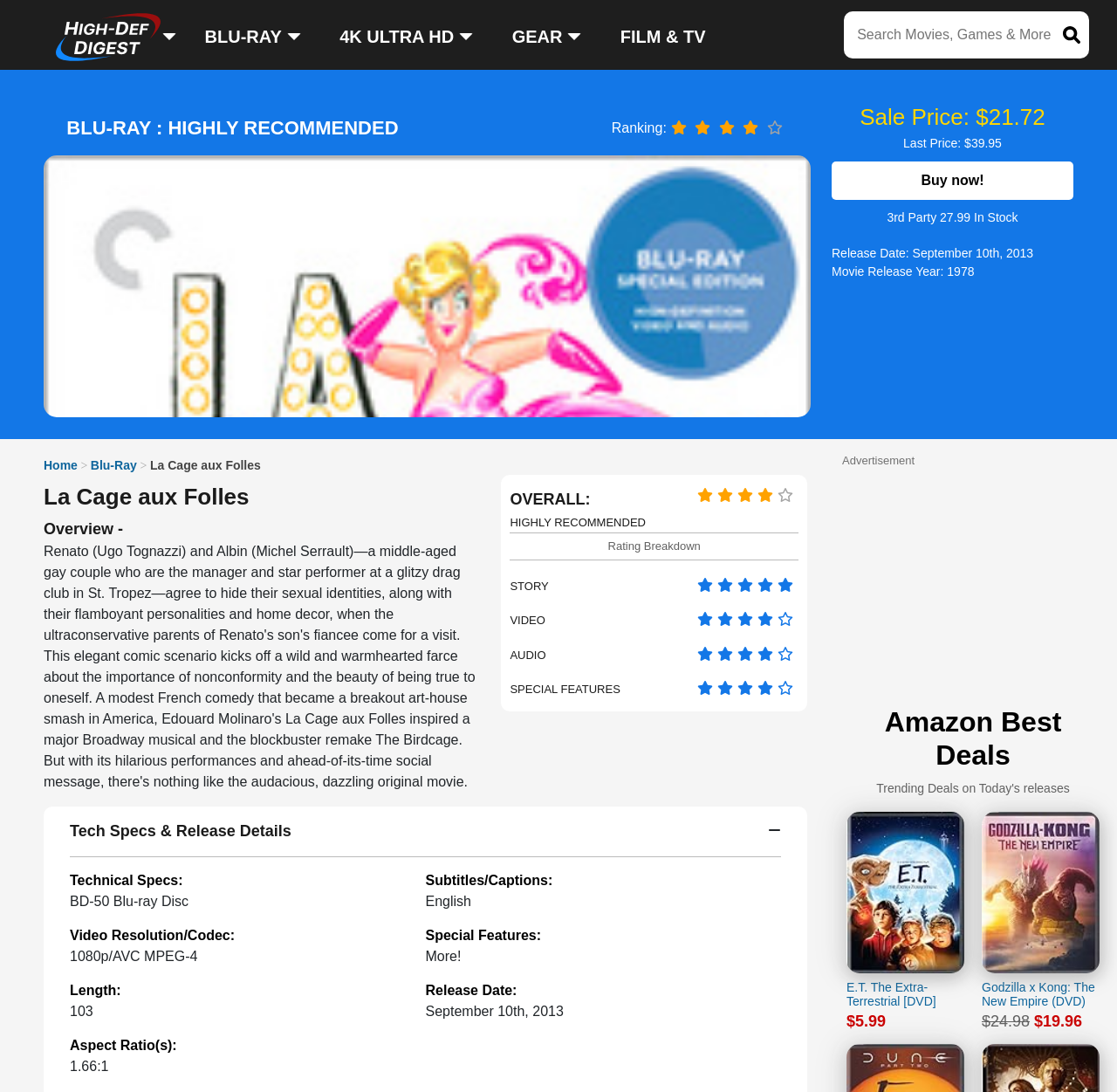Show the bounding box coordinates for the HTML element as described: "Buy now!".

[0.745, 0.148, 0.961, 0.183]